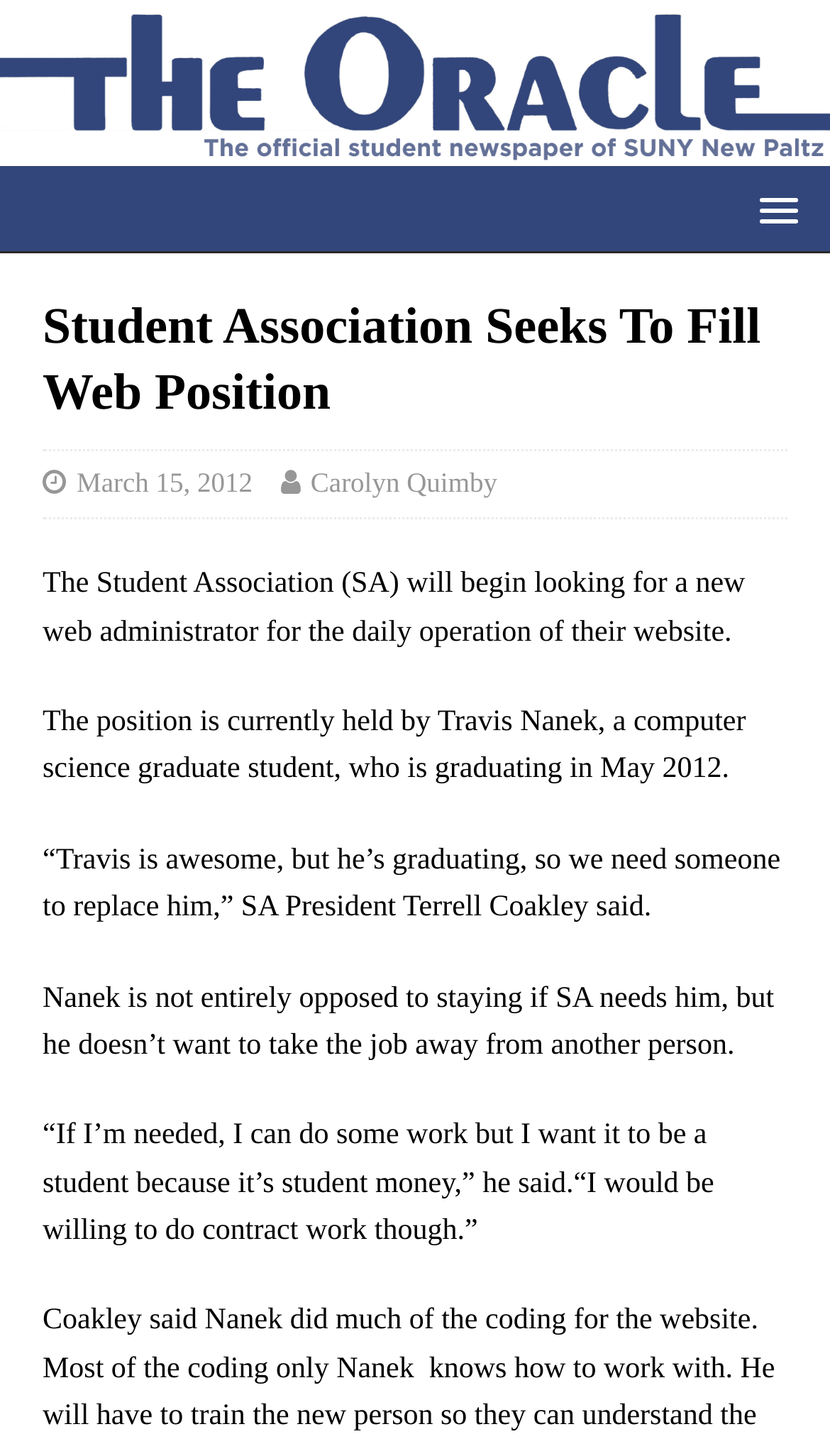When is Travis Nanek graduating?
Provide a comprehensive and detailed answer to the question.

According to the webpage, Travis Nanek, the current web administrator, is graduating in May 2012.